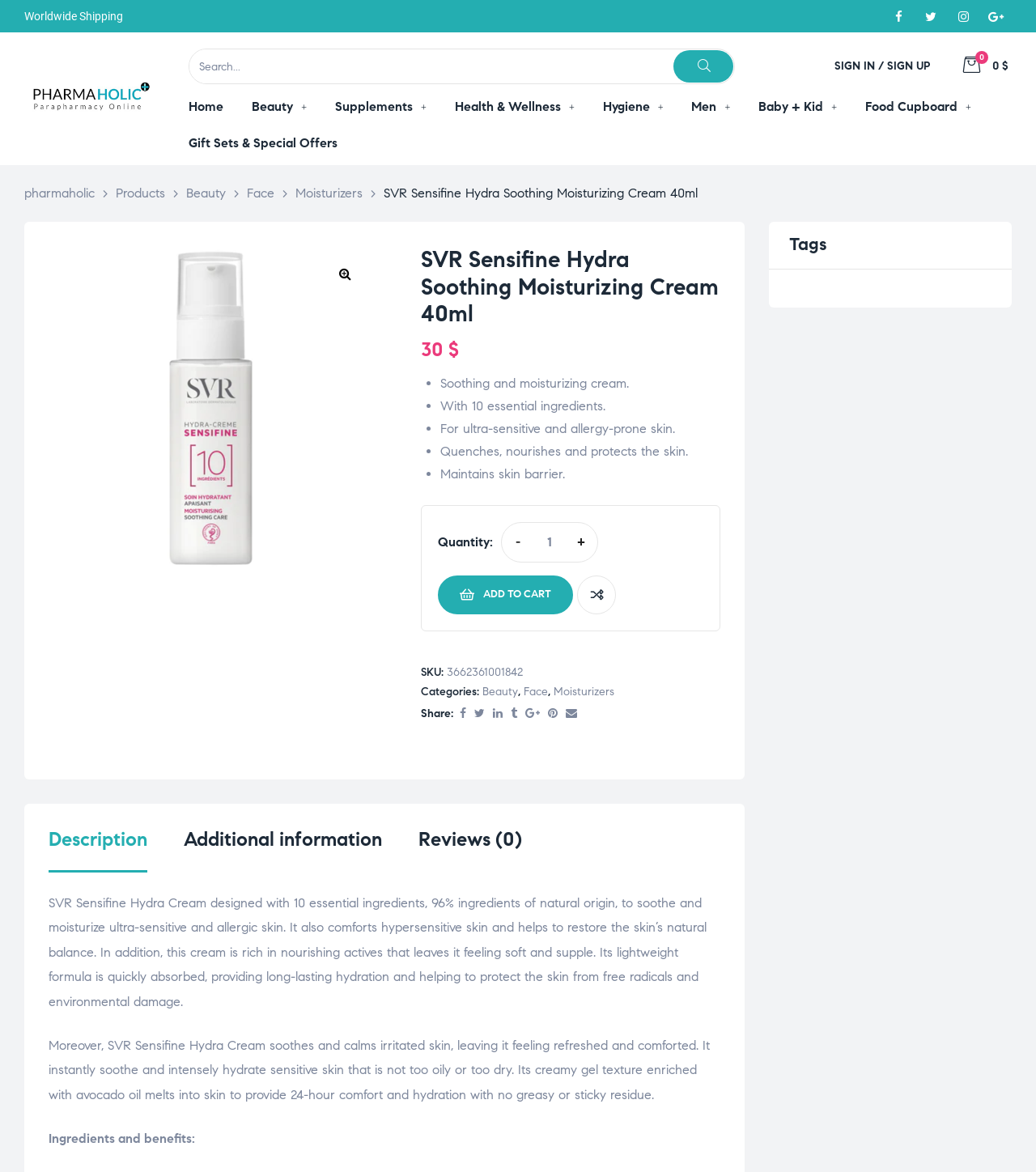Based on the element description "Gift Sets & Special Offers", predict the bounding box coordinates of the UI element.

[0.182, 0.106, 0.326, 0.137]